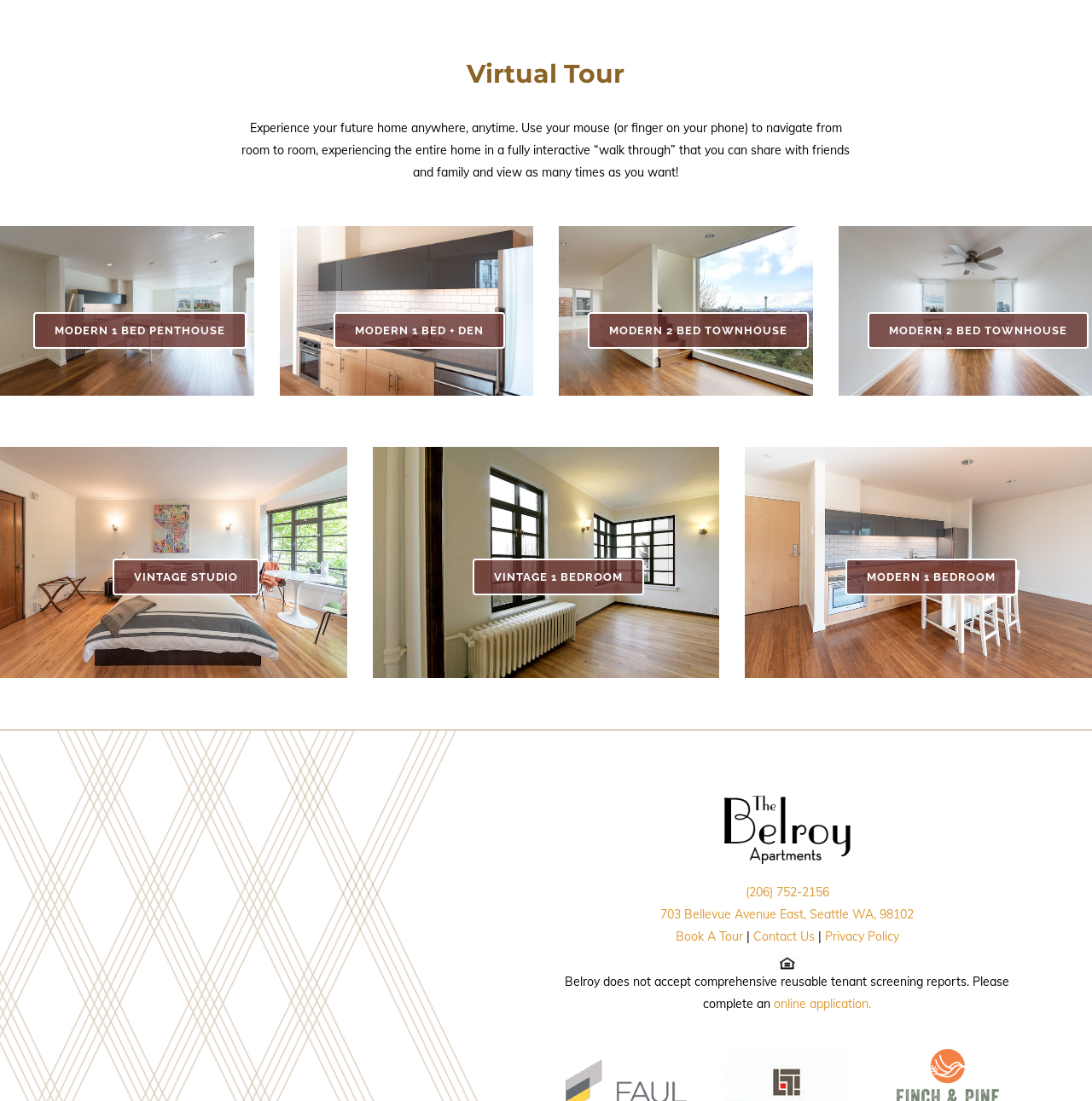What is the phone number listed?
Could you answer the question in a detailed manner, providing as much information as possible?

The phone number listed on the webpage is (206) 752-2156, which is likely the contact number for the property or the real estate agent.